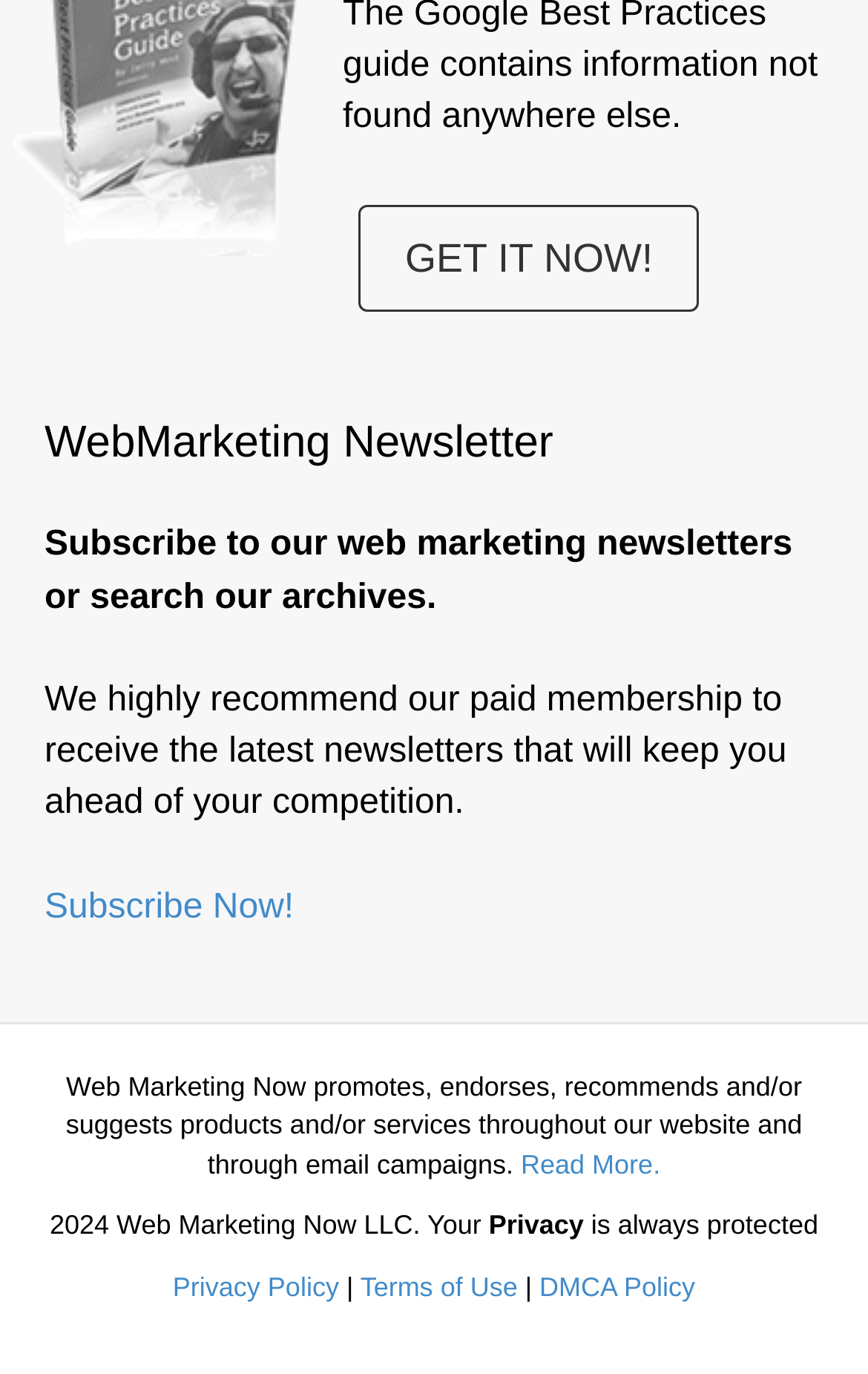Examine the image and give a thorough answer to the following question:
How many links are there in the footer section?

The footer section contains links to 'Privacy Policy', 'Terms of Use', 'DMCA Policy', and two other links. Therefore, there are 5 links in the footer section.